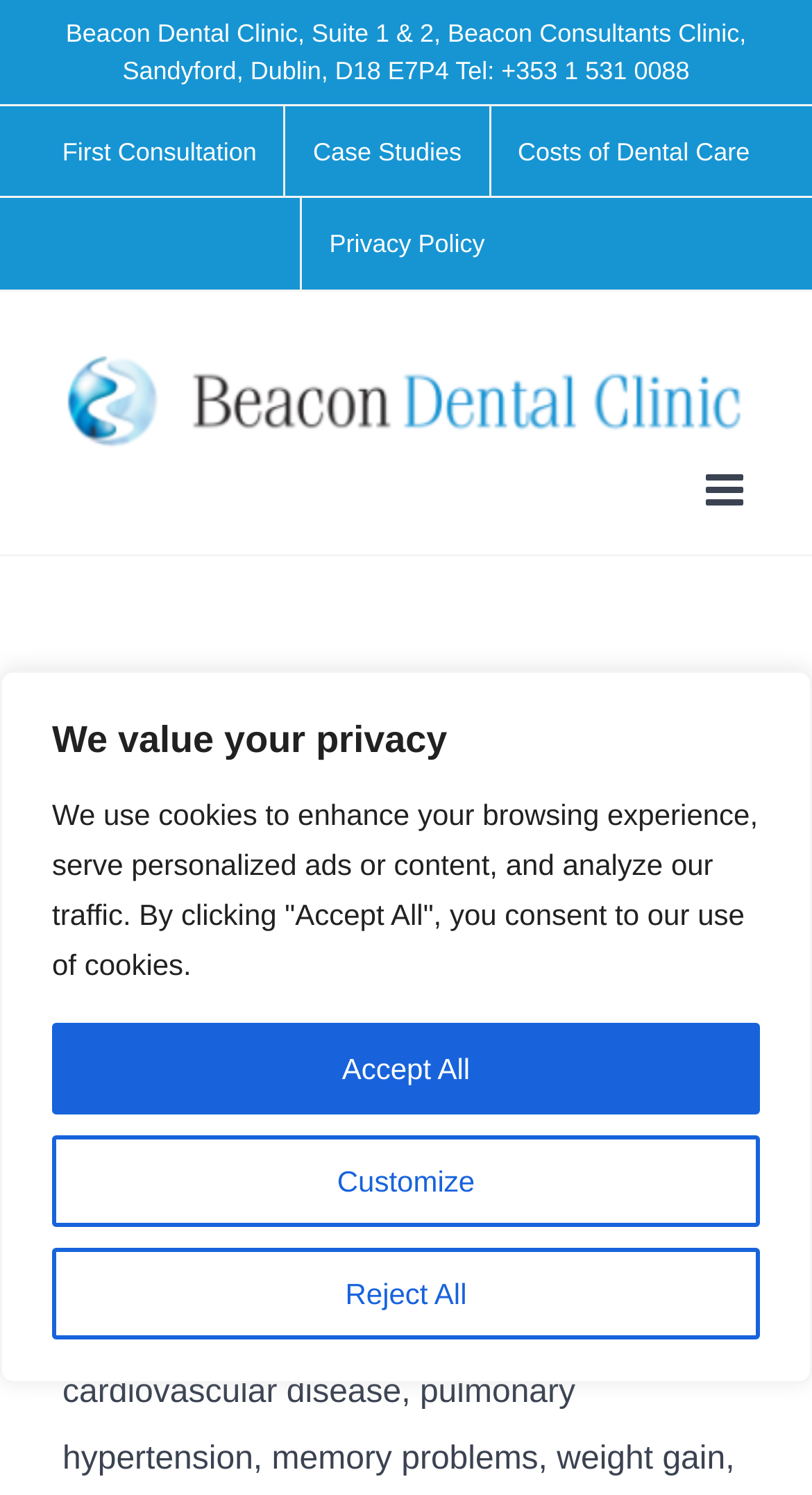Specify the bounding box coordinates of the element's region that should be clicked to achieve the following instruction: "Read the article by Daisy Avery". The bounding box coordinates consist of four float numbers between 0 and 1, in the format [left, top, right, bottom].

None